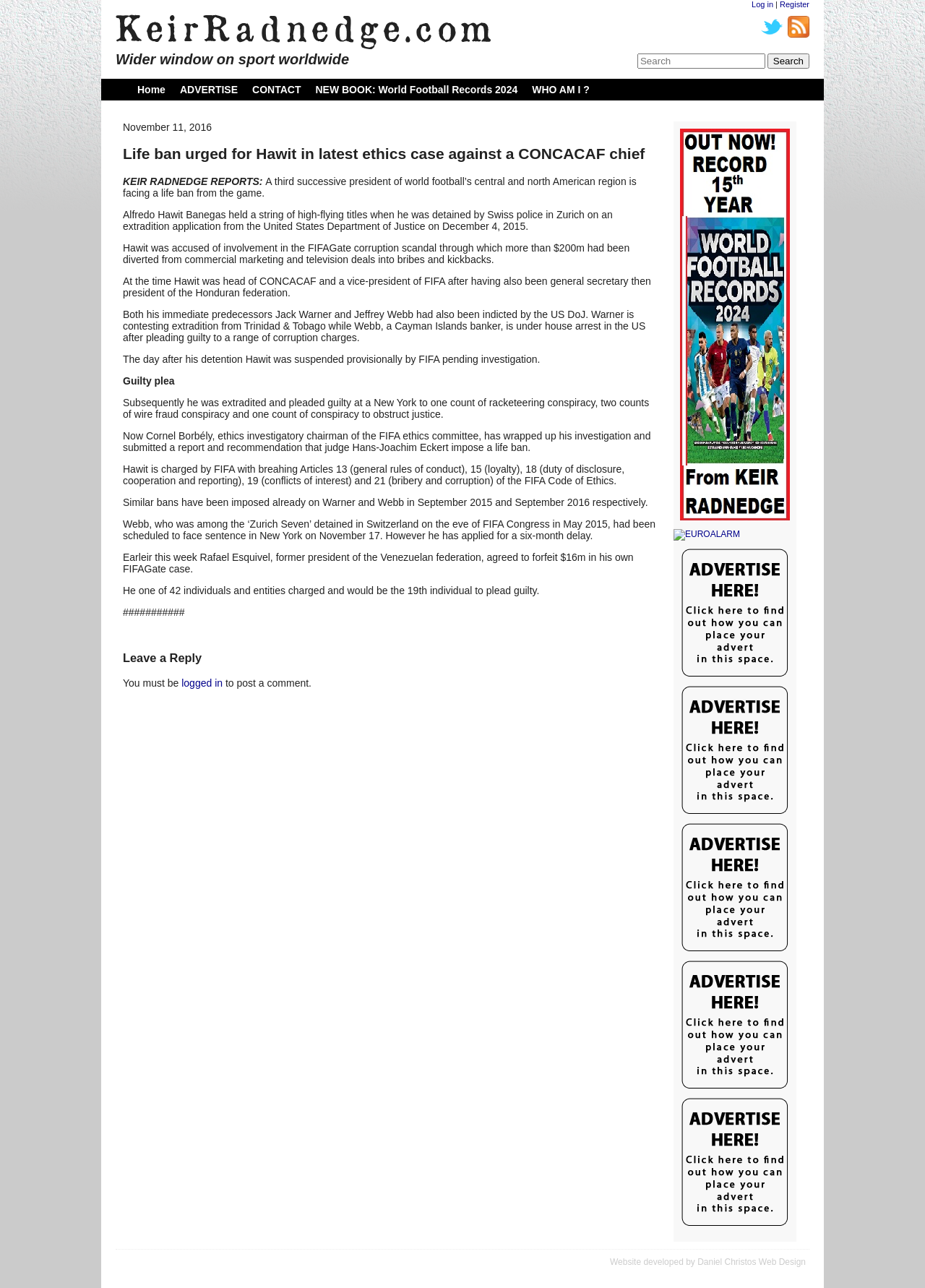Provide the bounding box coordinates for the UI element described in this sentence: "Home". The coordinates should be four float values between 0 and 1, i.e., [left, top, right, bottom].

[0.148, 0.065, 0.179, 0.074]